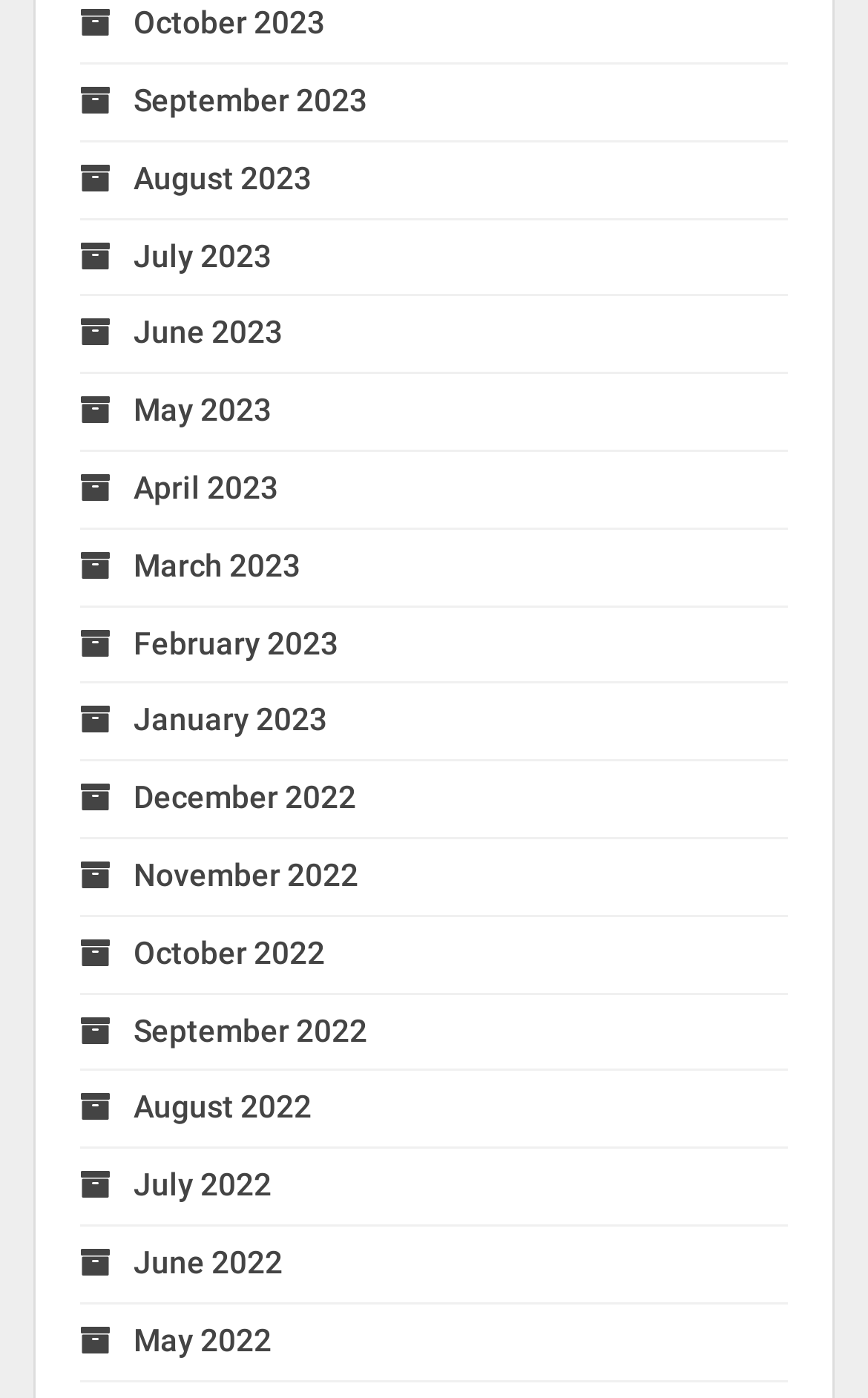Please find the bounding box coordinates of the section that needs to be clicked to achieve this instruction: "view January 2023".

[0.092, 0.502, 0.377, 0.528]